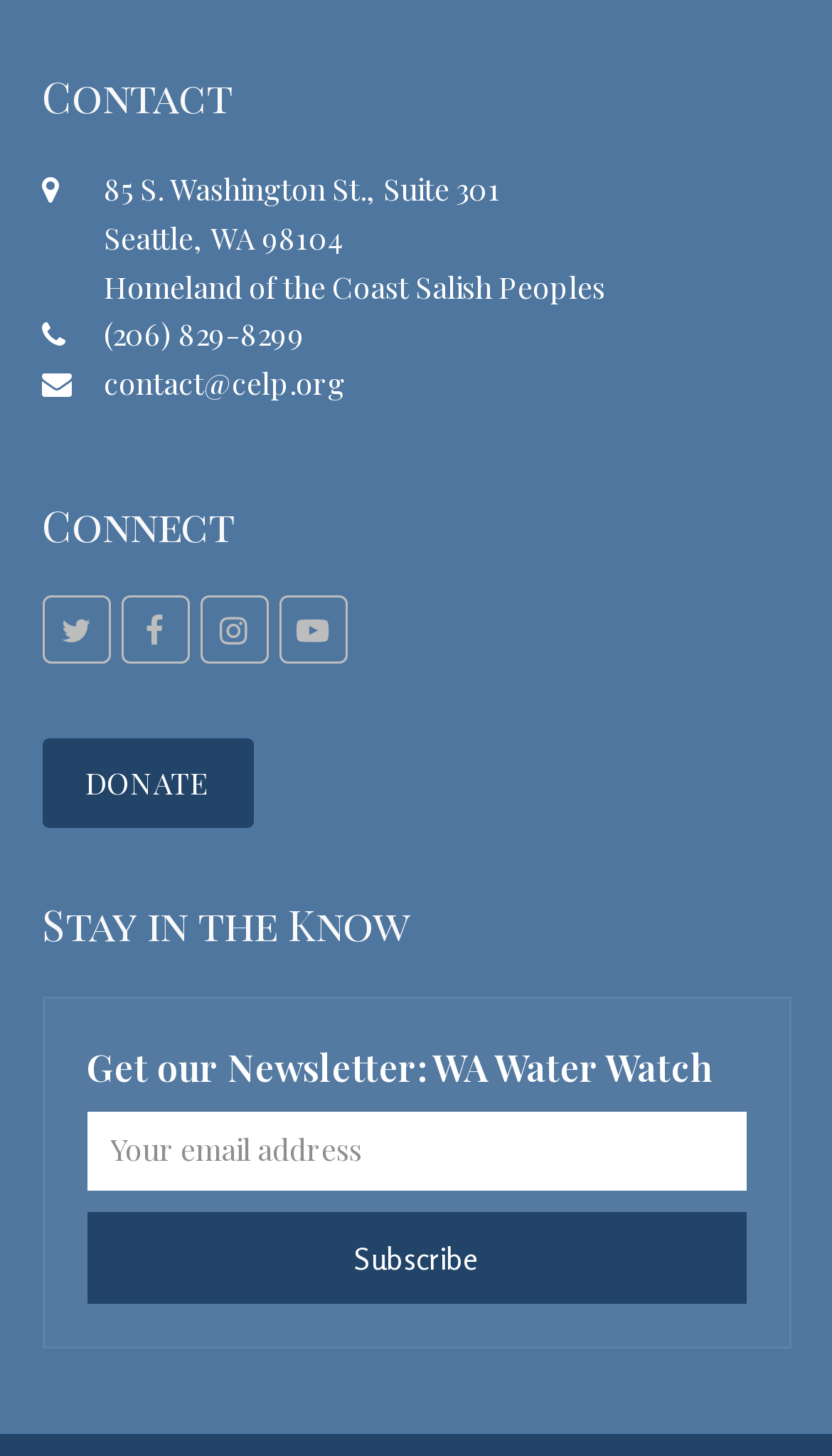Please find the bounding box coordinates of the section that needs to be clicked to achieve this instruction: "Search for something".

None